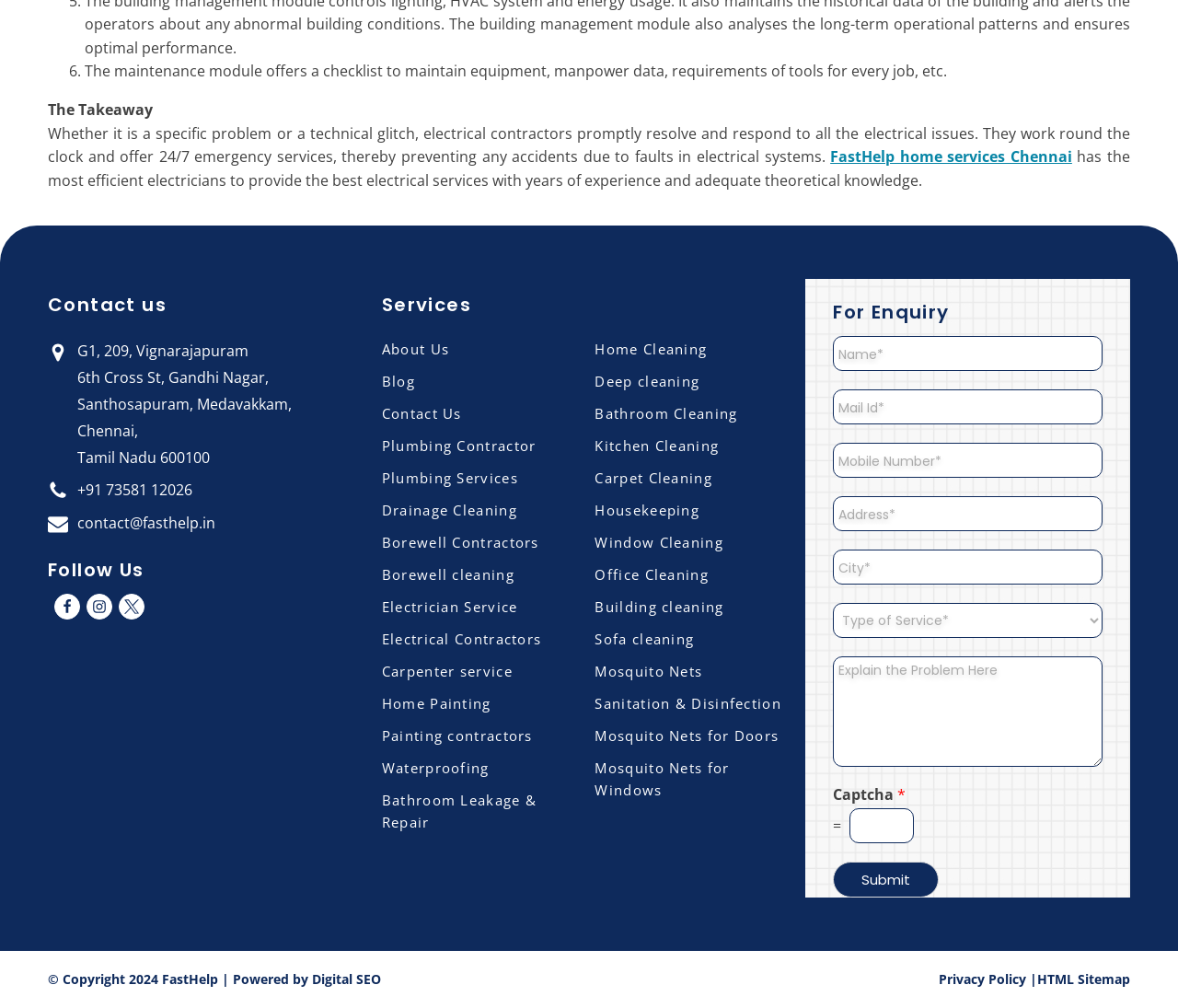What is the purpose of the form on the webpage?
Answer the question with as much detail as possible.

I found the purpose of the form by looking at the static text element with ID 603, which says 'For Enquiry', and also by examining the form fields and their labels, which suggest that the form is for users to submit their enquiries.